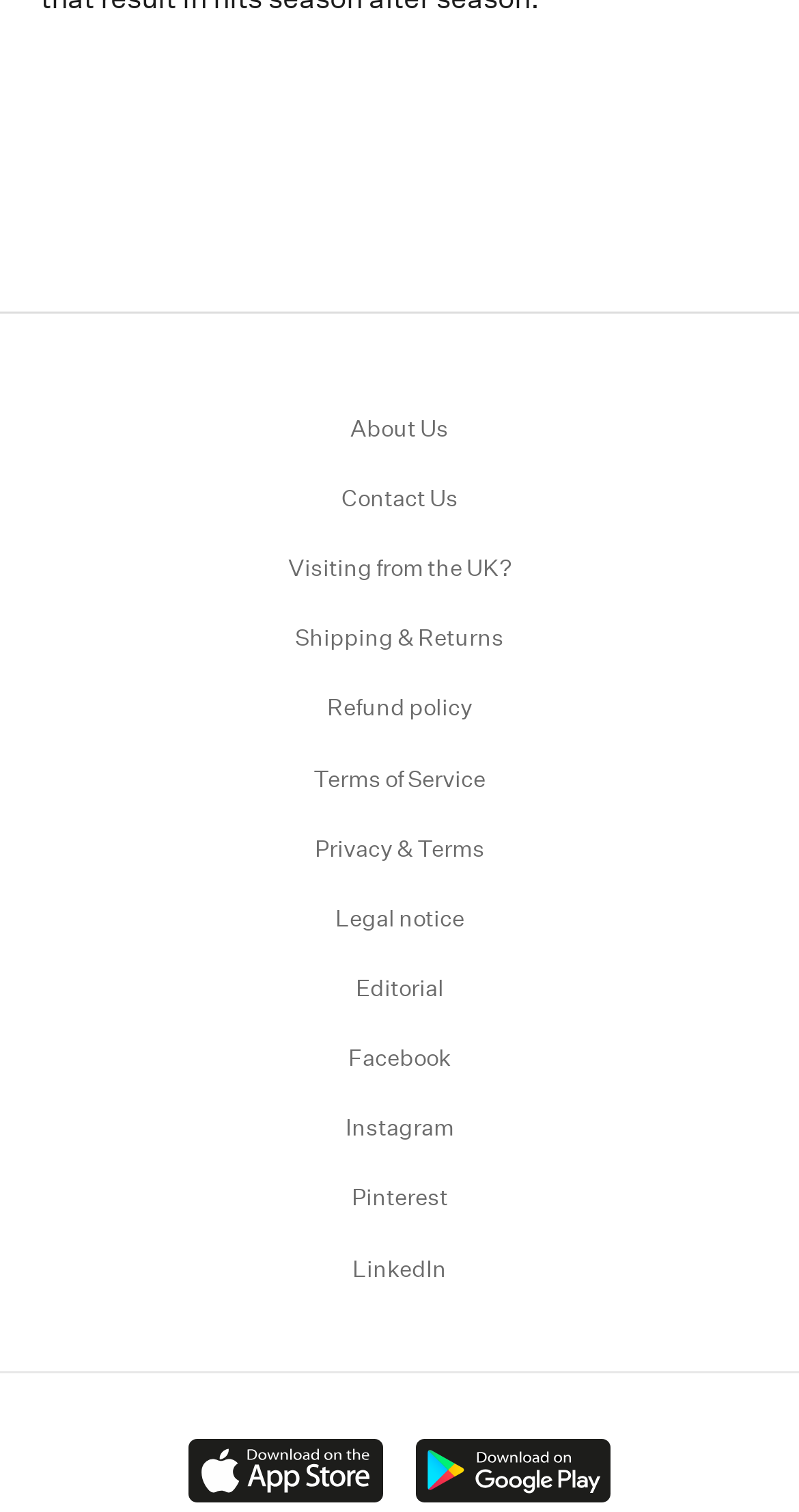What is the first link on the webpage?
Based on the image, provide a one-word or brief-phrase response.

About Us